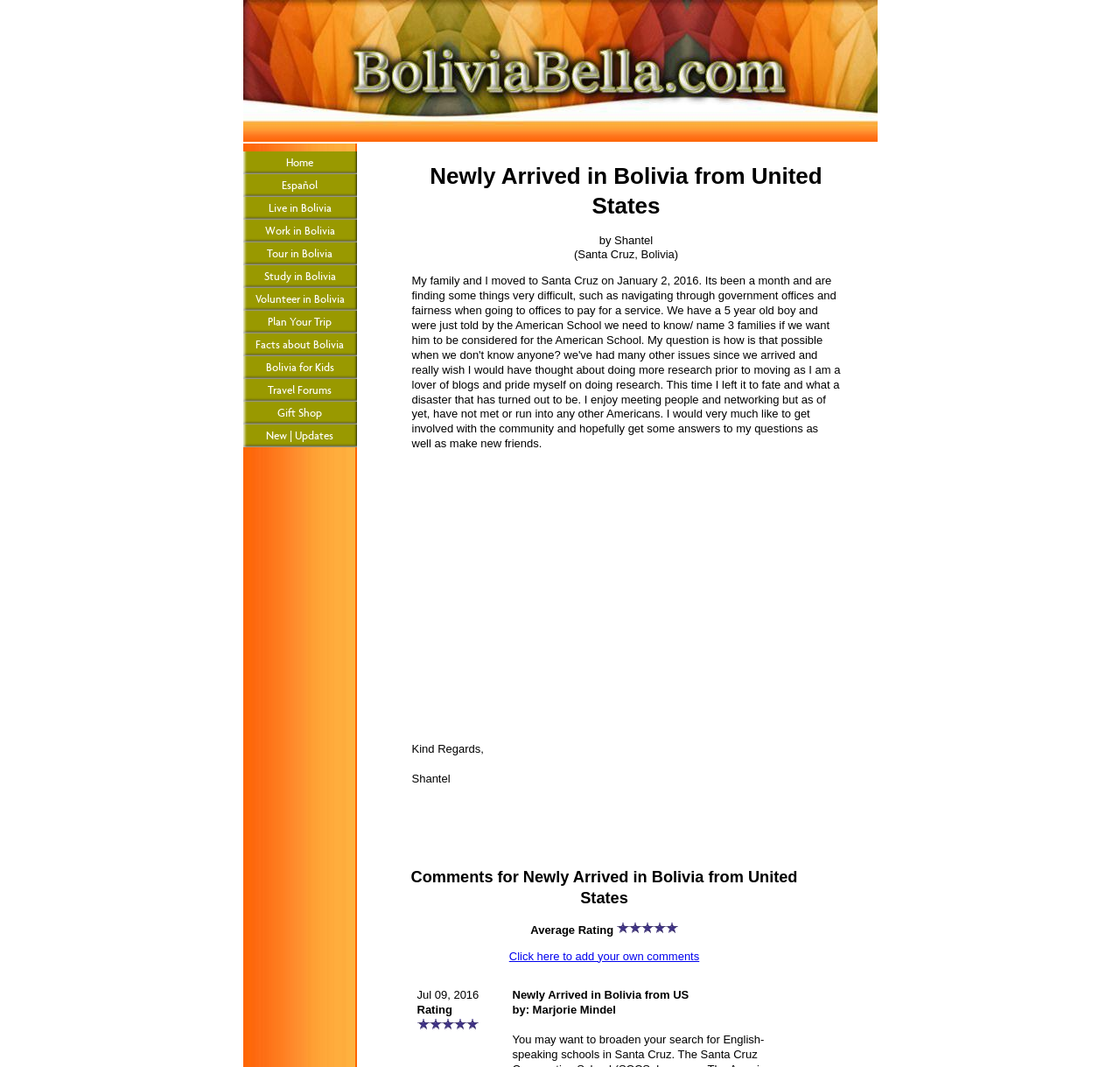Please look at the image and answer the question with a detailed explanation: What is the author's name?

The author's name is mentioned in the static text 'by Shantel' with bounding box coordinates [0.535, 0.219, 0.583, 0.231].